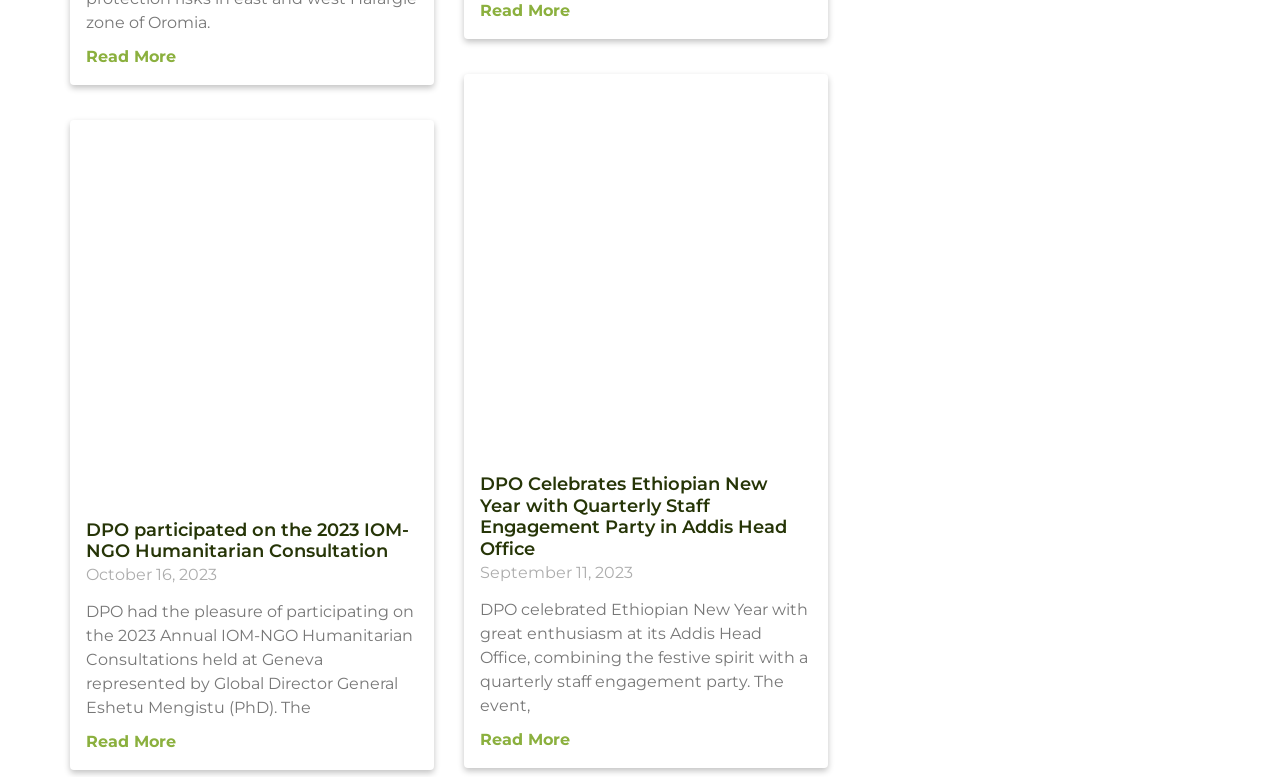Can you give a comprehensive explanation to the question given the content of the image?
What is the title of the first article?

I determined the title of the first article by looking at the heading element with the text 'DPO participated on the 2023 IOM-NGO Humanitarian Consultation' which is a child element of the first article element.